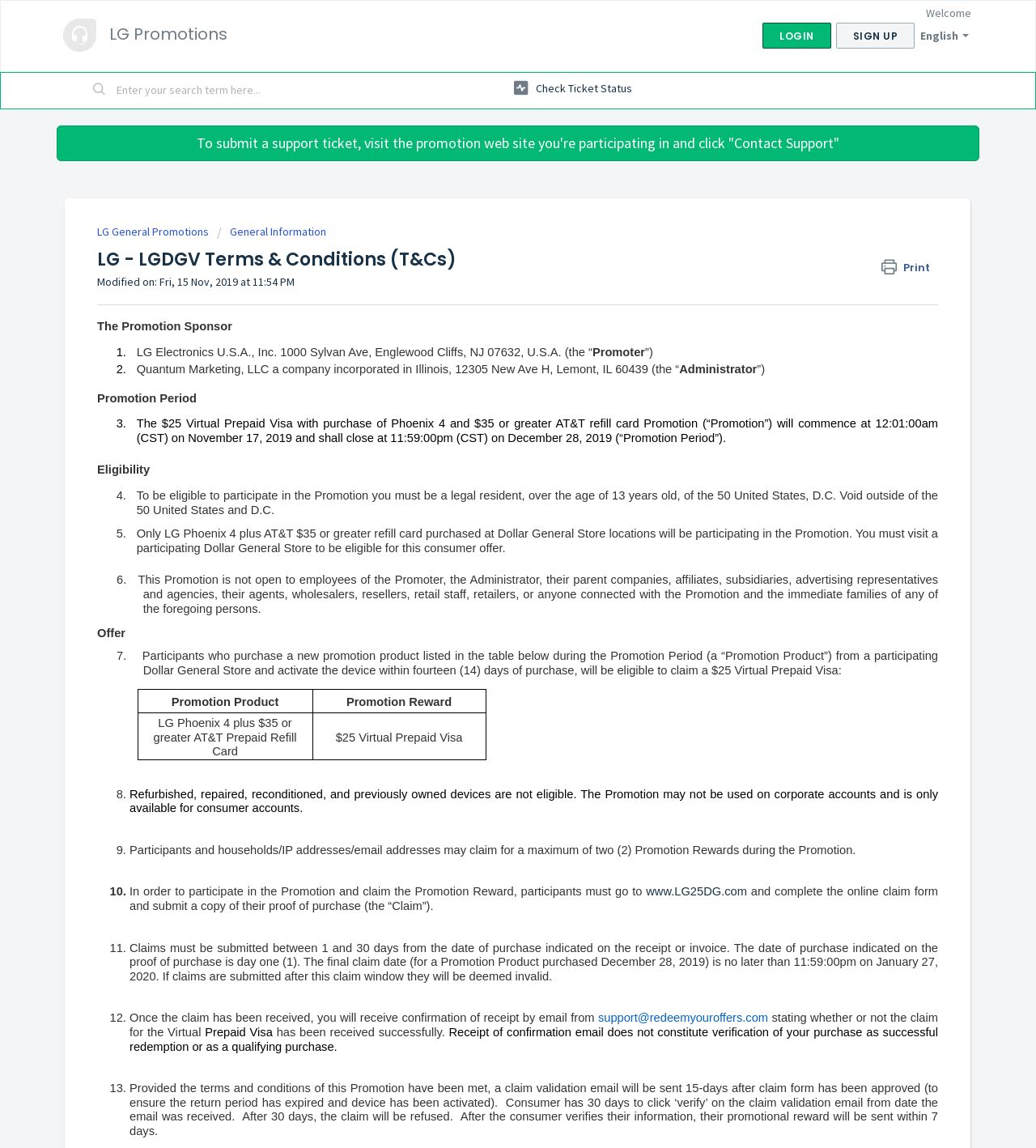What is the website to submit the online claim form?
Look at the image and provide a short answer using one word or a phrase.

www.LG25DG.com